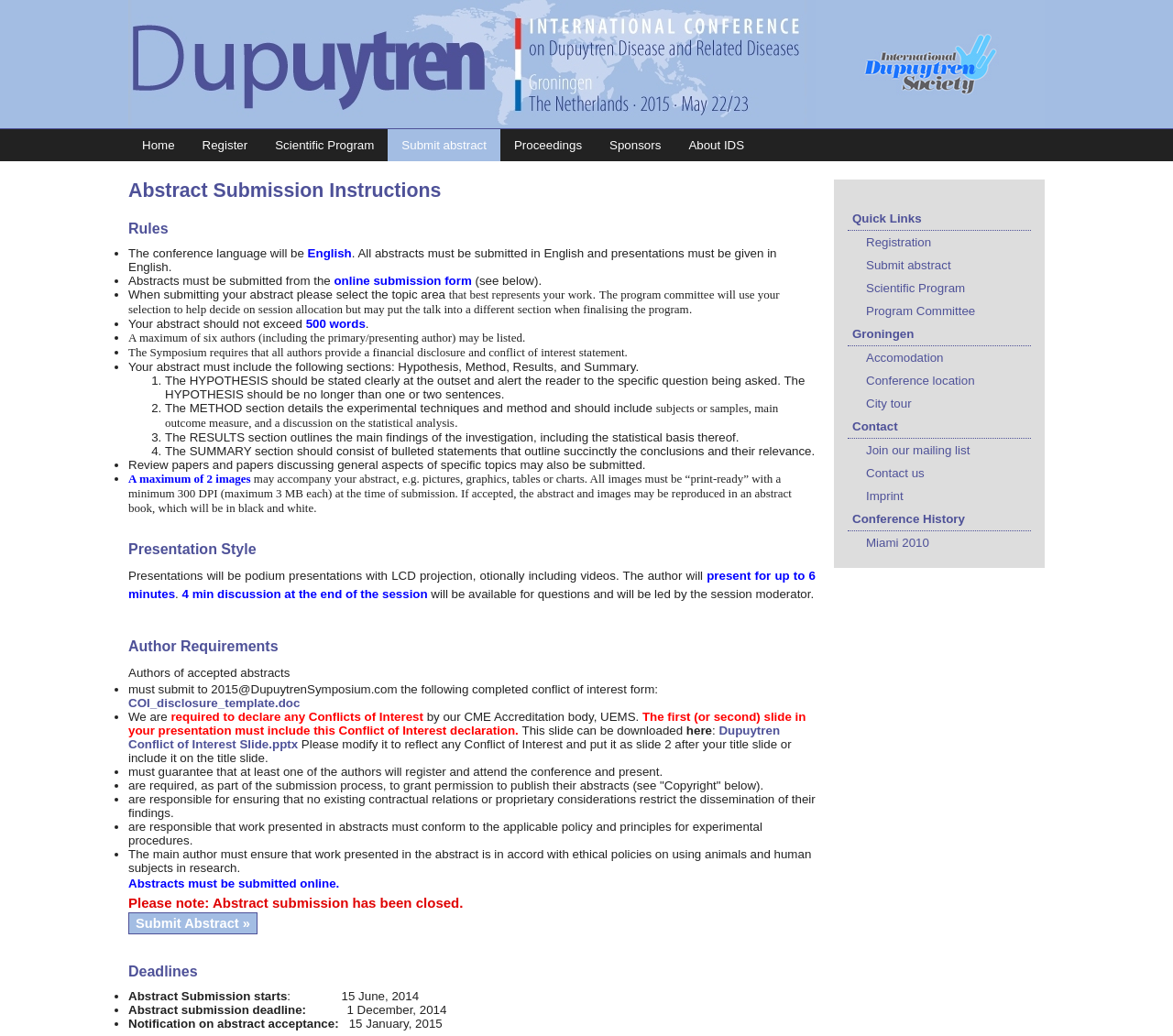Please specify the bounding box coordinates of the clickable section necessary to execute the following command: "Click on the 'Quick Links' link".

[0.723, 0.2, 0.879, 0.222]